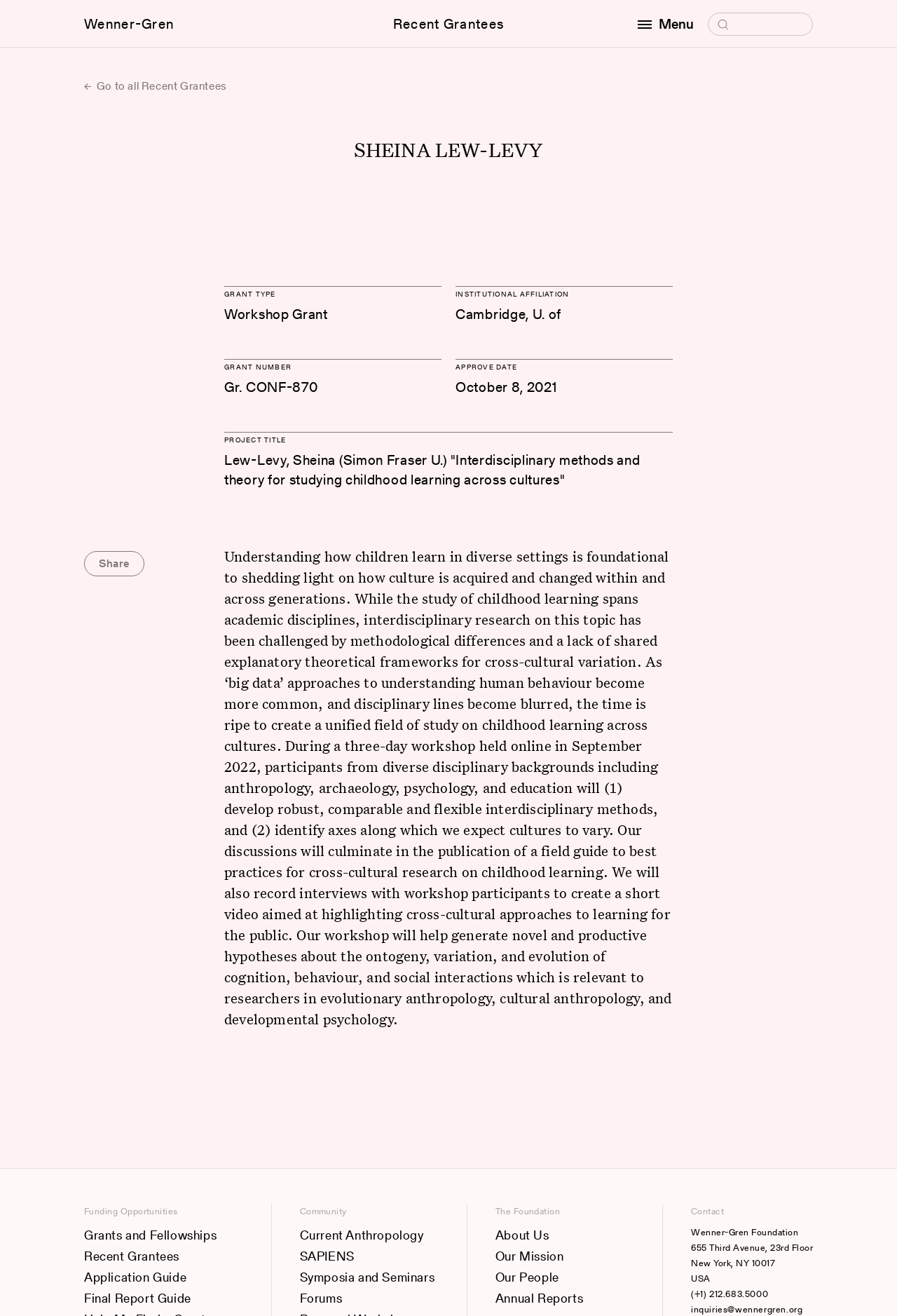What is the institutional affiliation of Sheina Lew-Levy?
Utilize the information in the image to give a detailed answer to the question.

I found the answer by looking at the section 'INSTITUTIONAL AFFILIATION' on the webpage, which is located below the heading 'SHEINA LEW-LEVY'. The text 'Cambridge, U. of' is listed under this section.